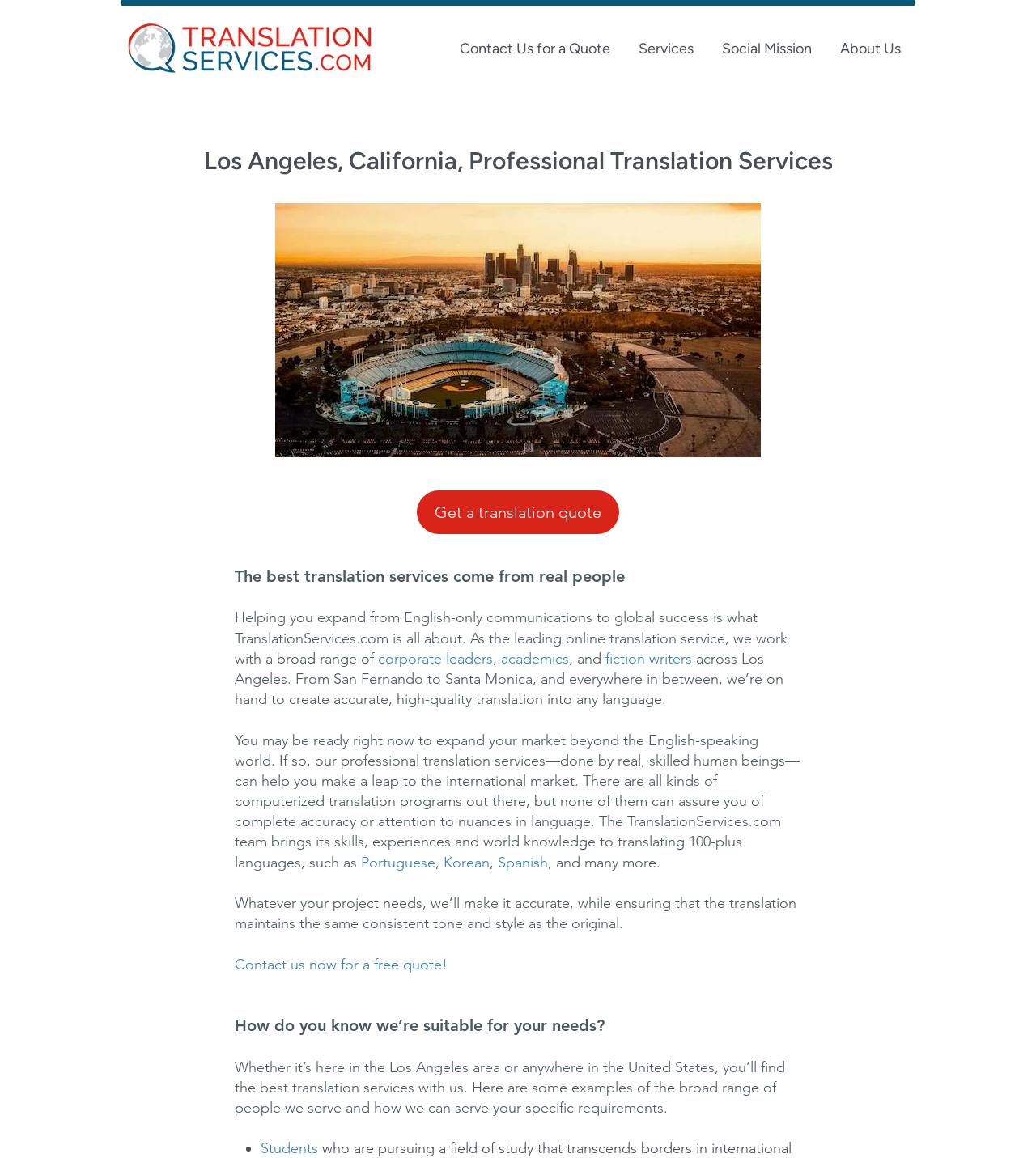What is the main service provided by this company?
Refer to the image and offer an in-depth and detailed answer to the question.

After analyzing the webpage content, I found that the company provides translation services to various clients, including corporate leaders, academics, and fiction writers, as mentioned in the text.